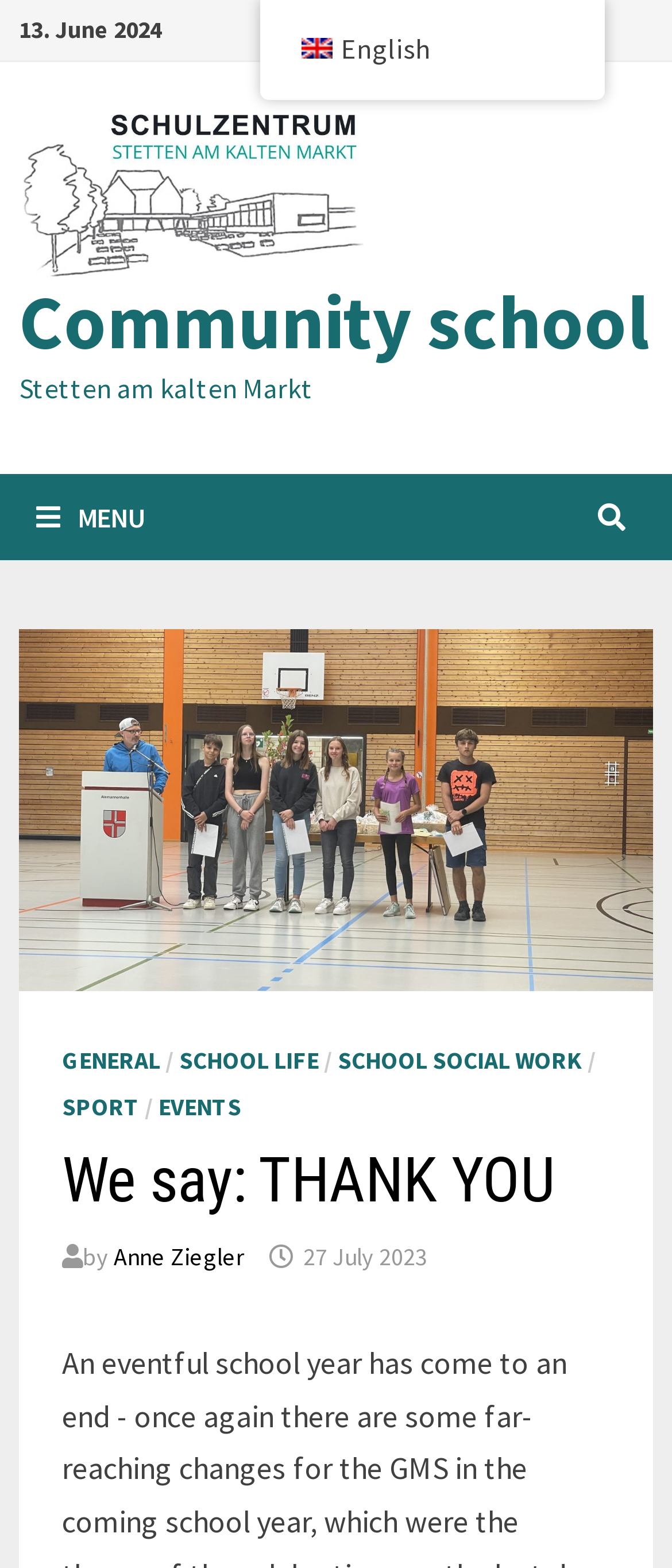Determine the bounding box coordinates of the clickable element necessary to fulfill the instruction: "Go to the SCHOOL LIFE page". Provide the coordinates as four float numbers within the 0 to 1 range, i.e., [left, top, right, bottom].

[0.267, 0.667, 0.475, 0.686]